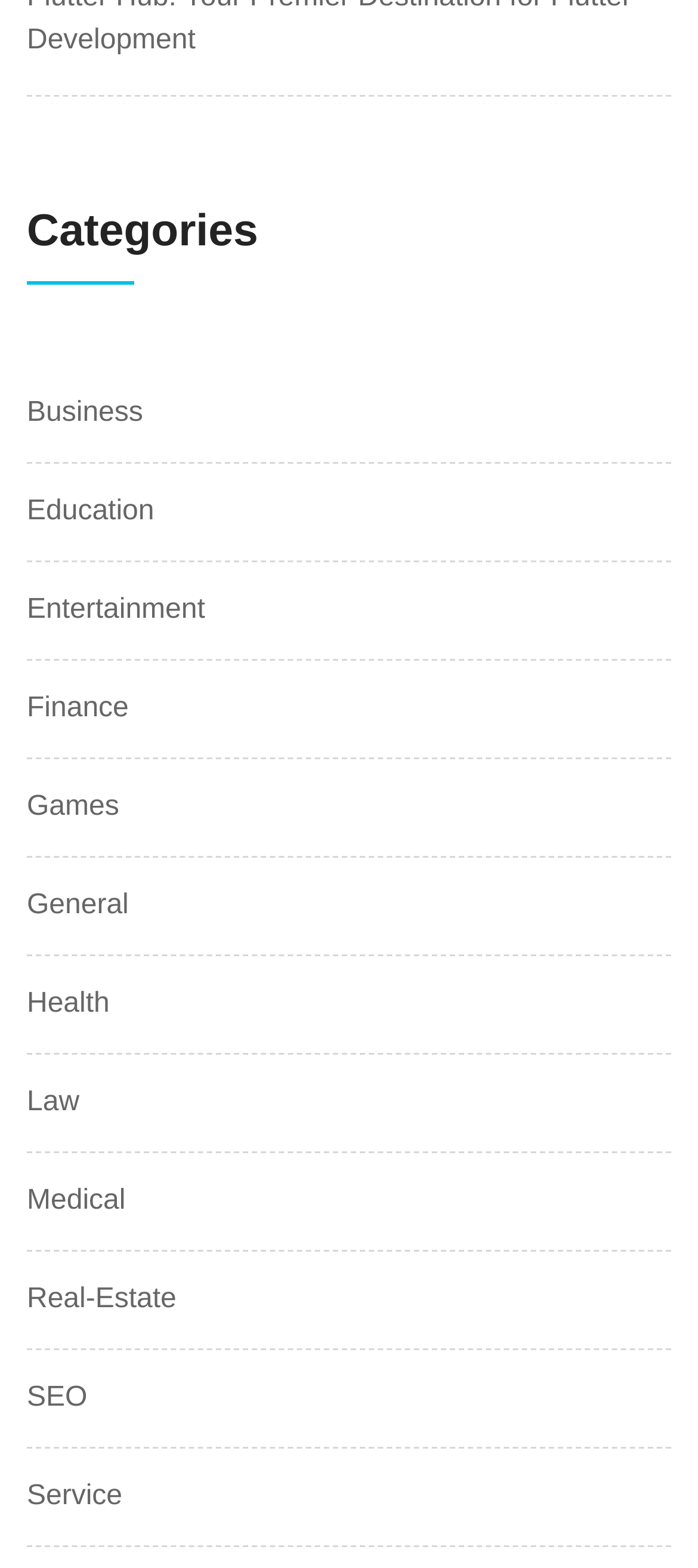Determine the bounding box coordinates of the region to click in order to accomplish the following instruction: "Browse Entertainment section". Provide the coordinates as four float numbers between 0 and 1, specifically [left, top, right, bottom].

[0.038, 0.375, 0.294, 0.403]